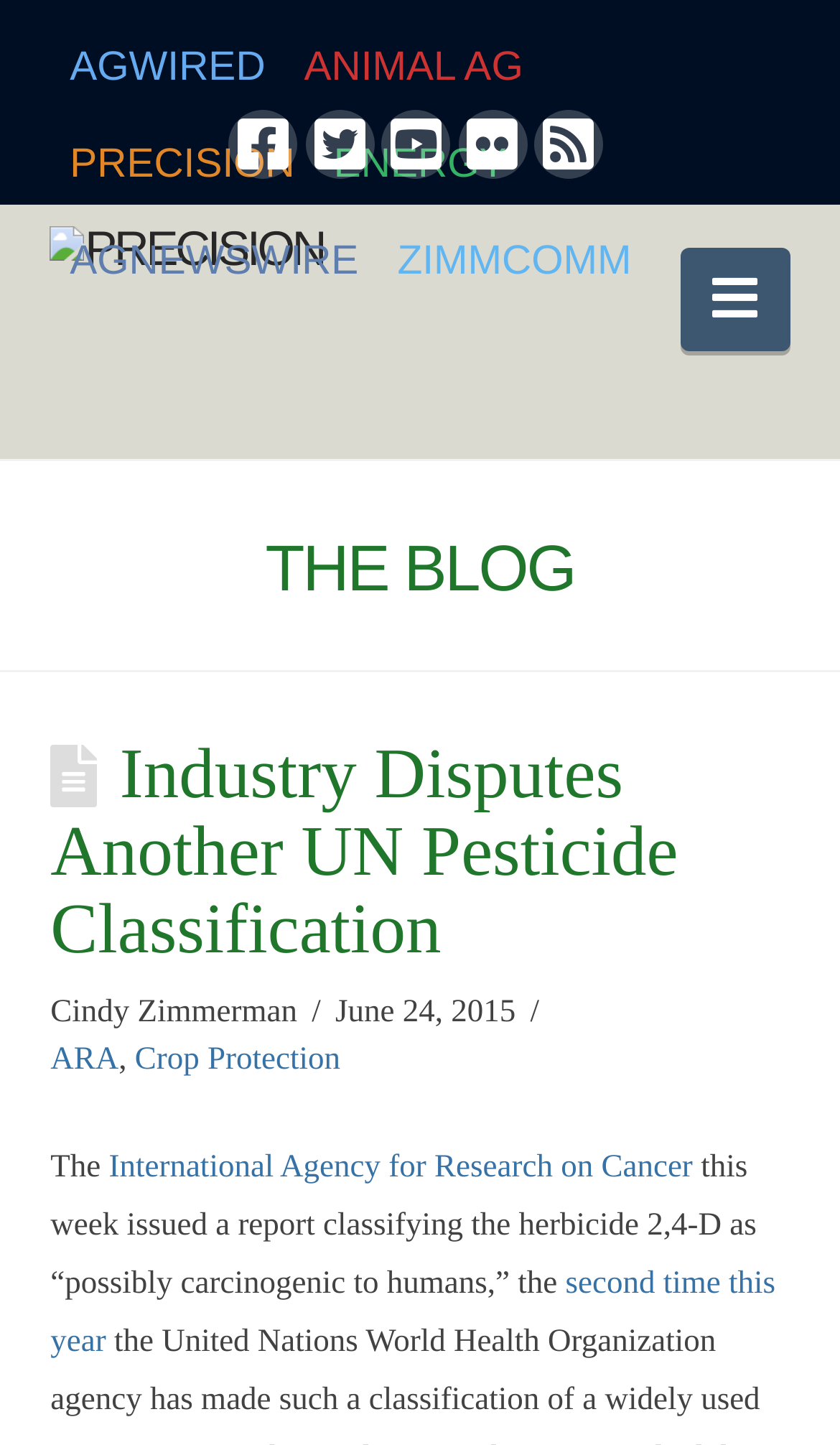Please identify the coordinates of the bounding box that should be clicked to fulfill this instruction: "Click on AGWIRED".

[0.06, 0.009, 0.339, 0.076]